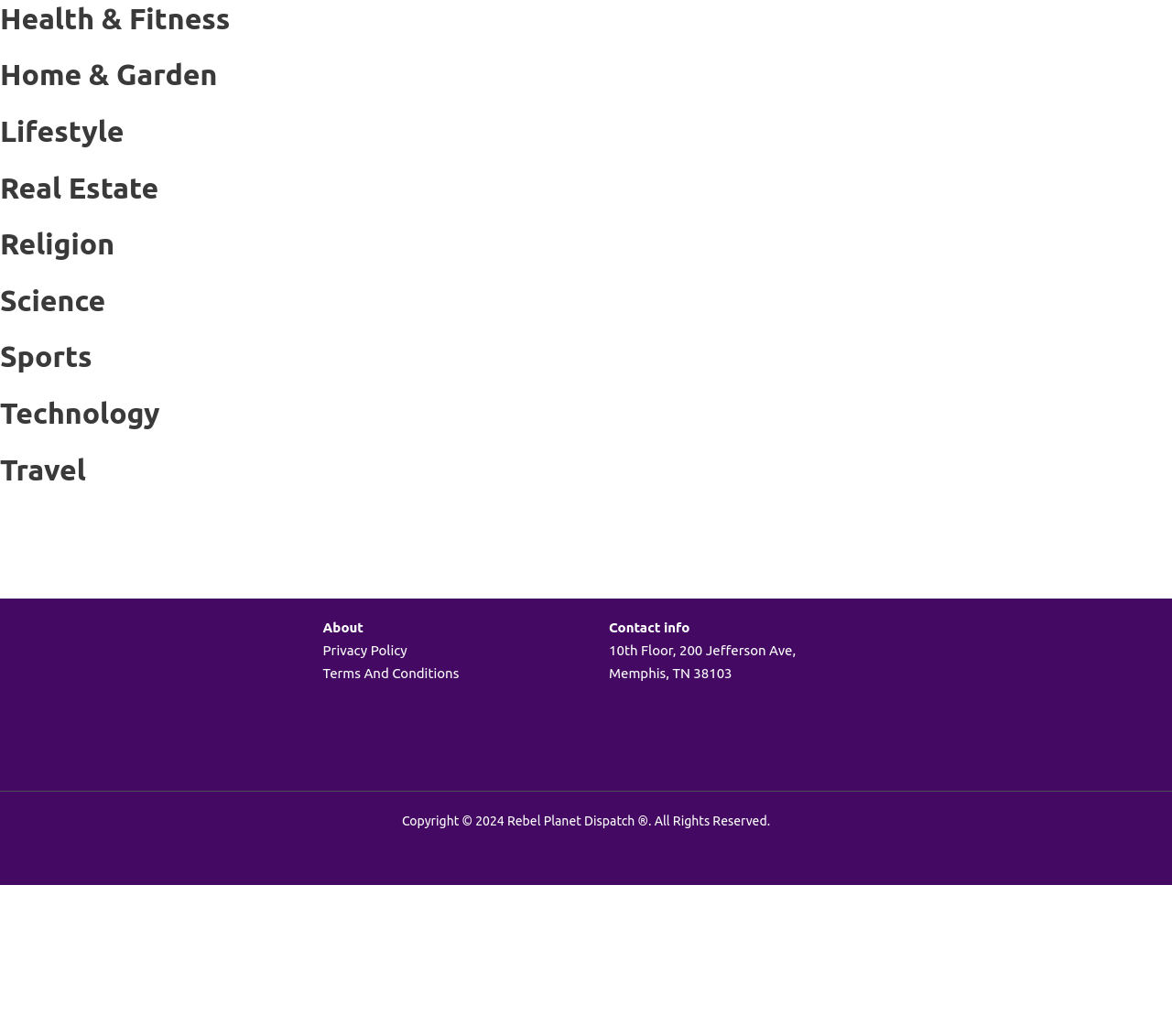What is the link below 'About'?
Refer to the image and provide a concise answer in one word or phrase.

Privacy Policy